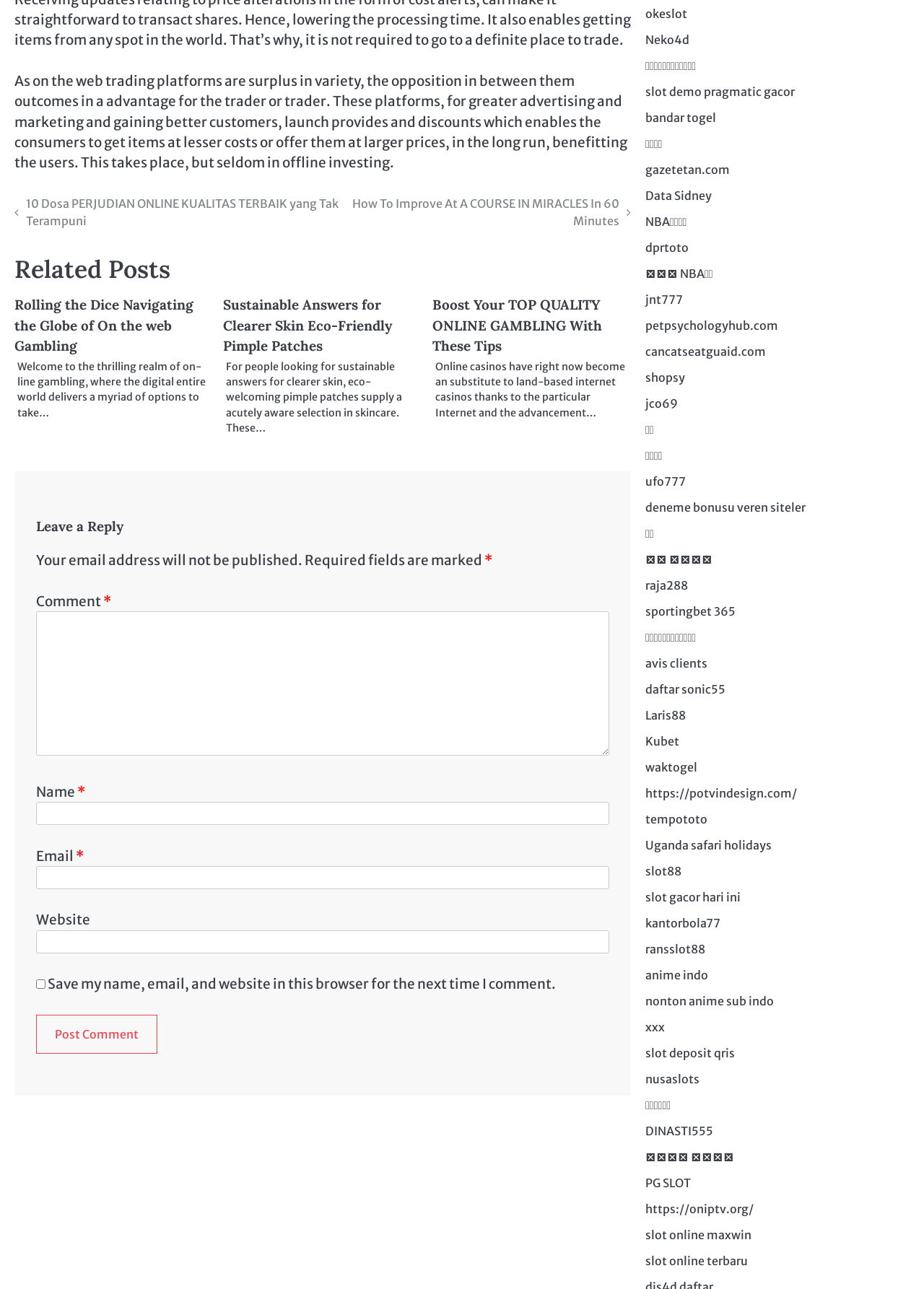How many links are listed at the bottom of the webpage?
Look at the screenshot and respond with one word or a short phrase.

40